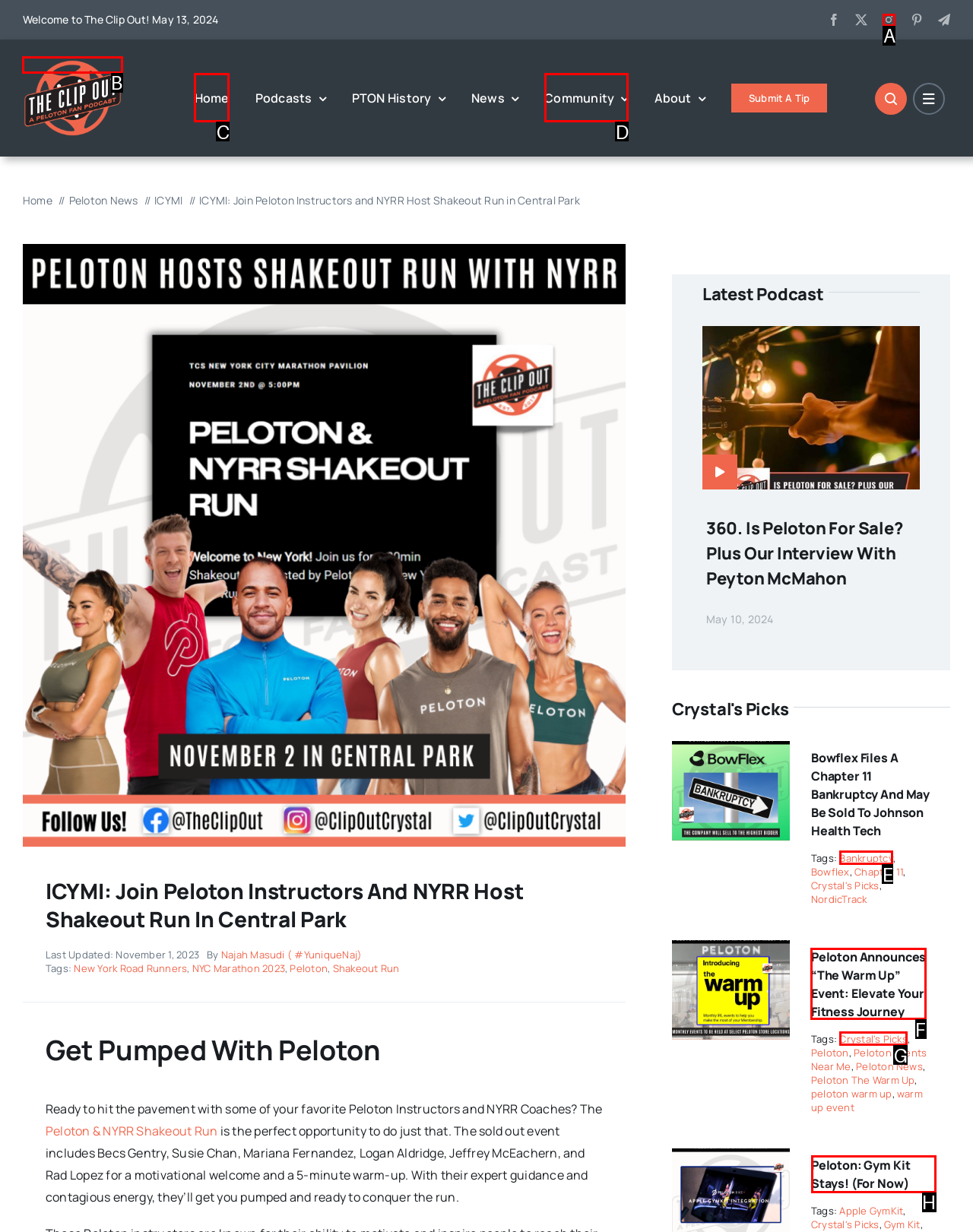Choose the HTML element you need to click to achieve the following task: Learn more about the Peloton: Gym Kit Stays! (For Now) article
Respond with the letter of the selected option from the given choices directly.

H